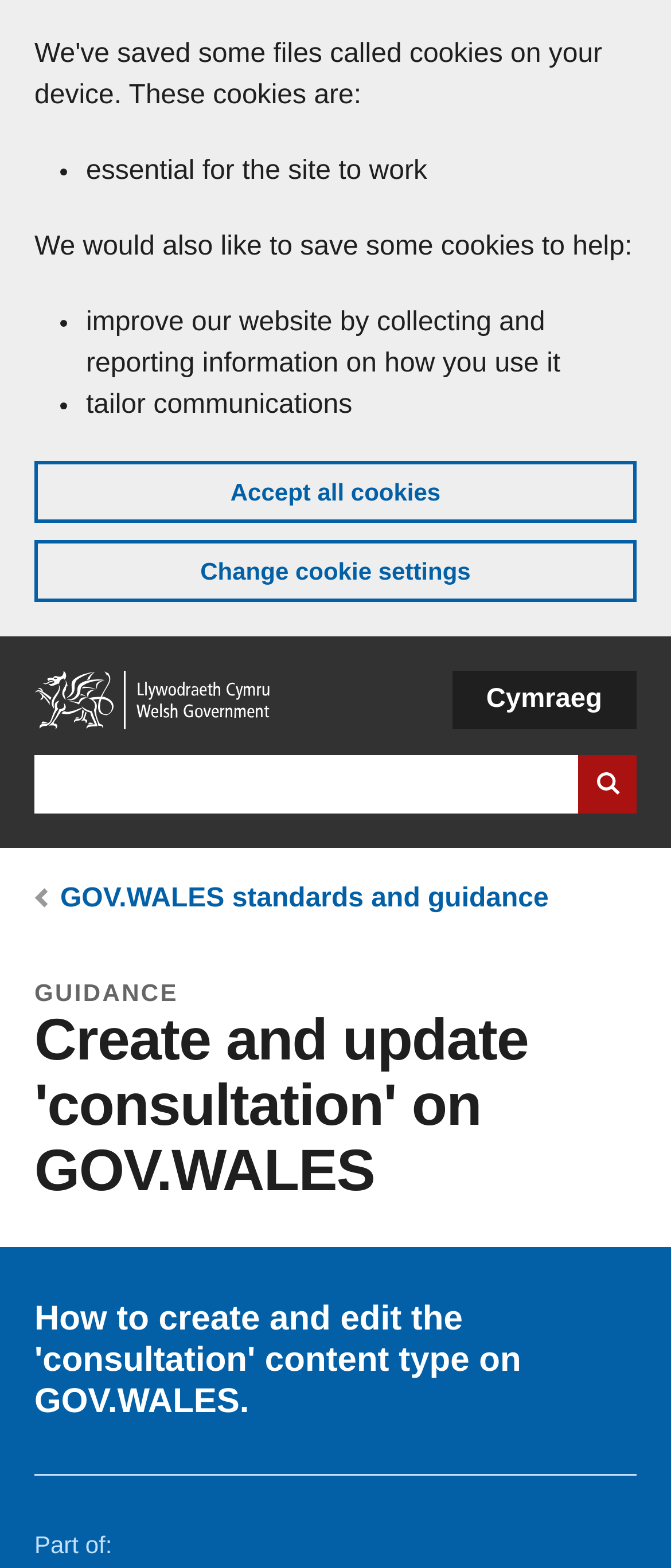What language options are available on this website?
Could you answer the question with a detailed and thorough explanation?

The language navigation menu provides an option to switch to Cymraeg, which is the Welsh language, in addition to the default English language.